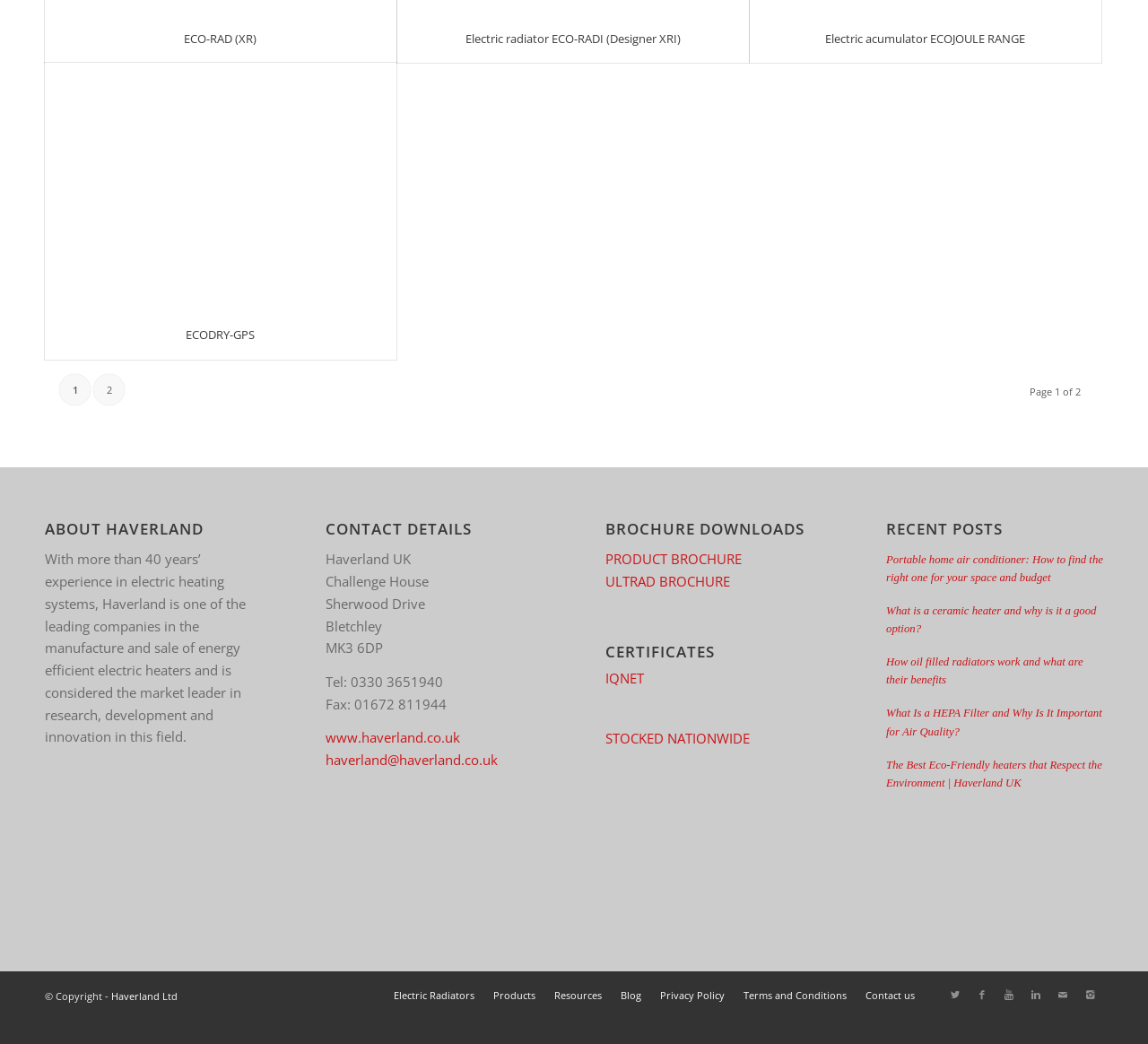What is the topic of the blog post with the title 'Portable home air conditioner: How to find the right one for your space and budget'?
Identify the answer in the screenshot and reply with a single word or phrase.

Air conditioner